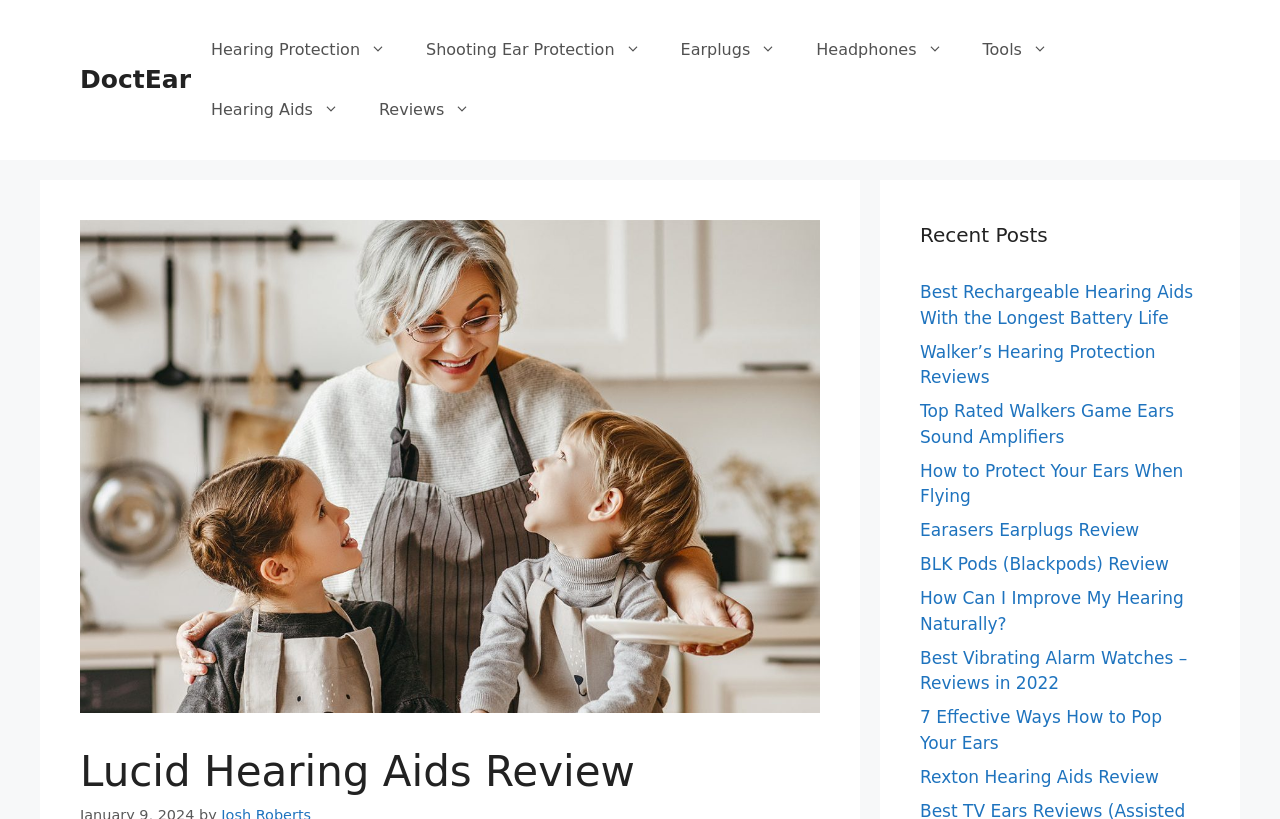Please locate the UI element described by "Hearing Aids" and provide its bounding box coordinates.

[0.149, 0.098, 0.28, 0.171]